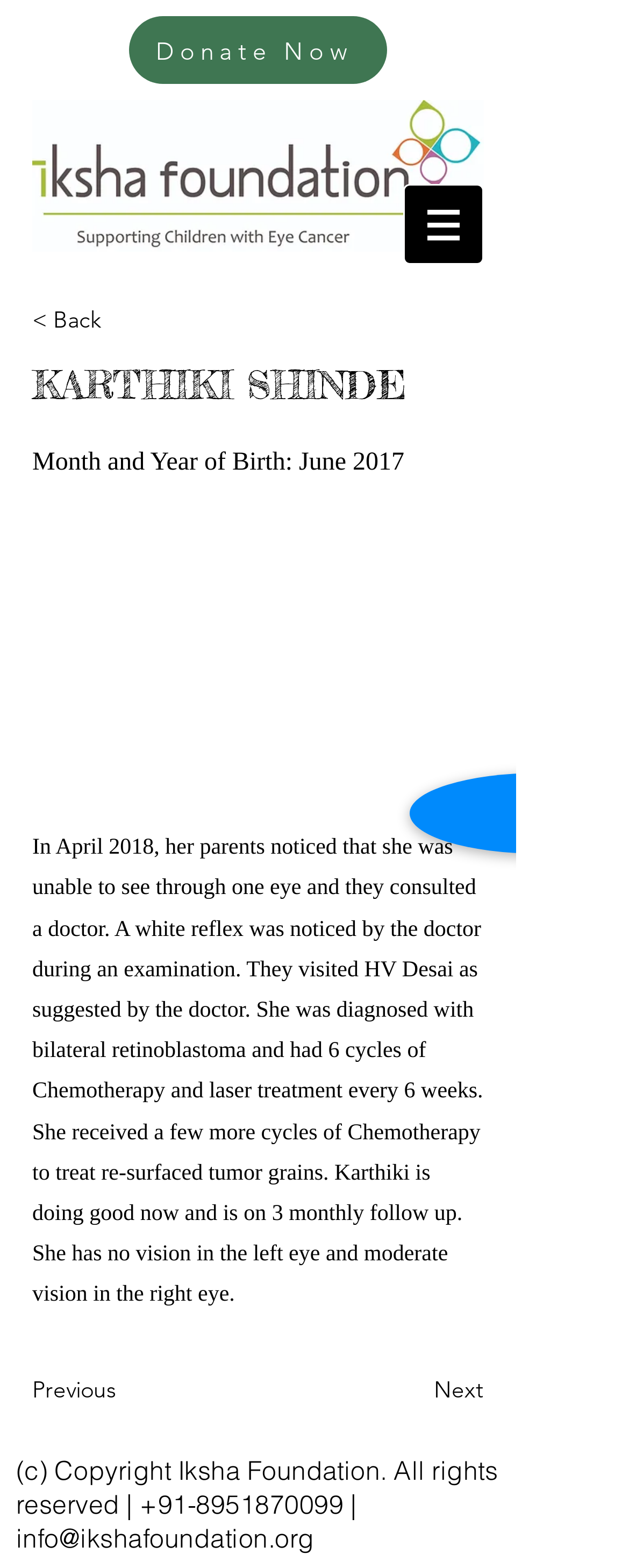Provide the bounding box coordinates for the UI element described in this sentence: "Donate Now". The coordinates should be four float values between 0 and 1, i.e., [left, top, right, bottom].

[0.205, 0.01, 0.615, 0.054]